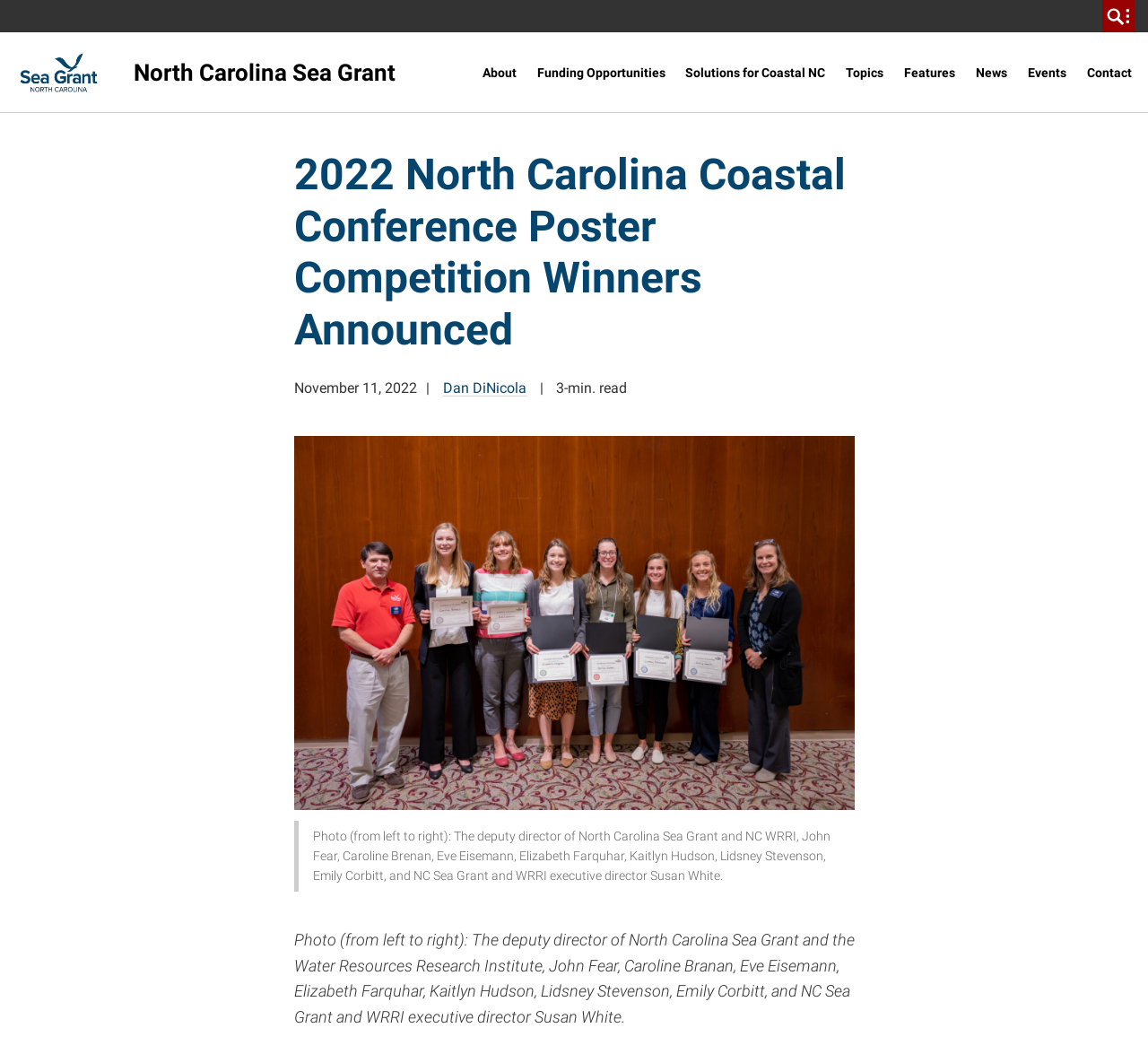Write an exhaustive caption that covers the webpage's main aspects.

The webpage announces the winners of the 2022 student research poster competition at the NC Coastal Conference. At the top, there is a navigation bar with a search function on the right side, accompanied by a small image. Below this, there is another navigation bar with links to various sections of the website, including "About", "Funding Opportunities", "Solutions for Coastal NC", and more.

The main content of the page is divided into sections. At the top, there is a heading announcing the winners of the poster competition, followed by the date "November 11, 2022" and a link to the author, "Dan DiNicola". To the right of this, there is a note indicating that the article is a 3-minute read.

Below this, there is a large figure that takes up most of the width of the page, showing a photo of the winning students standing side by side with their award certificates. The photo is accompanied by a caption that lists the names of the people in the photo, from left to right.

Finally, there is a block of text that repeats the caption of the photo, listing the names of the people in the photo.